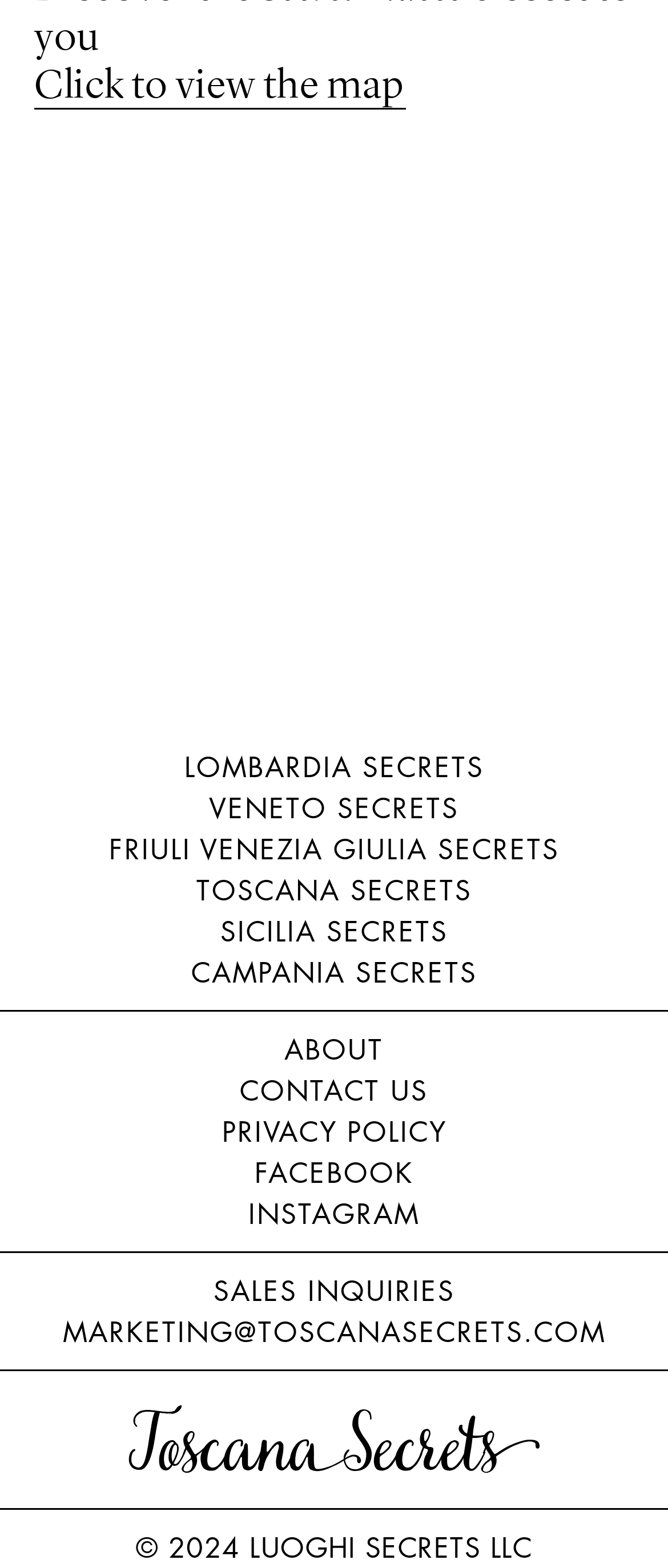Show the bounding box coordinates of the element that should be clicked to complete the task: "view services offered".

None